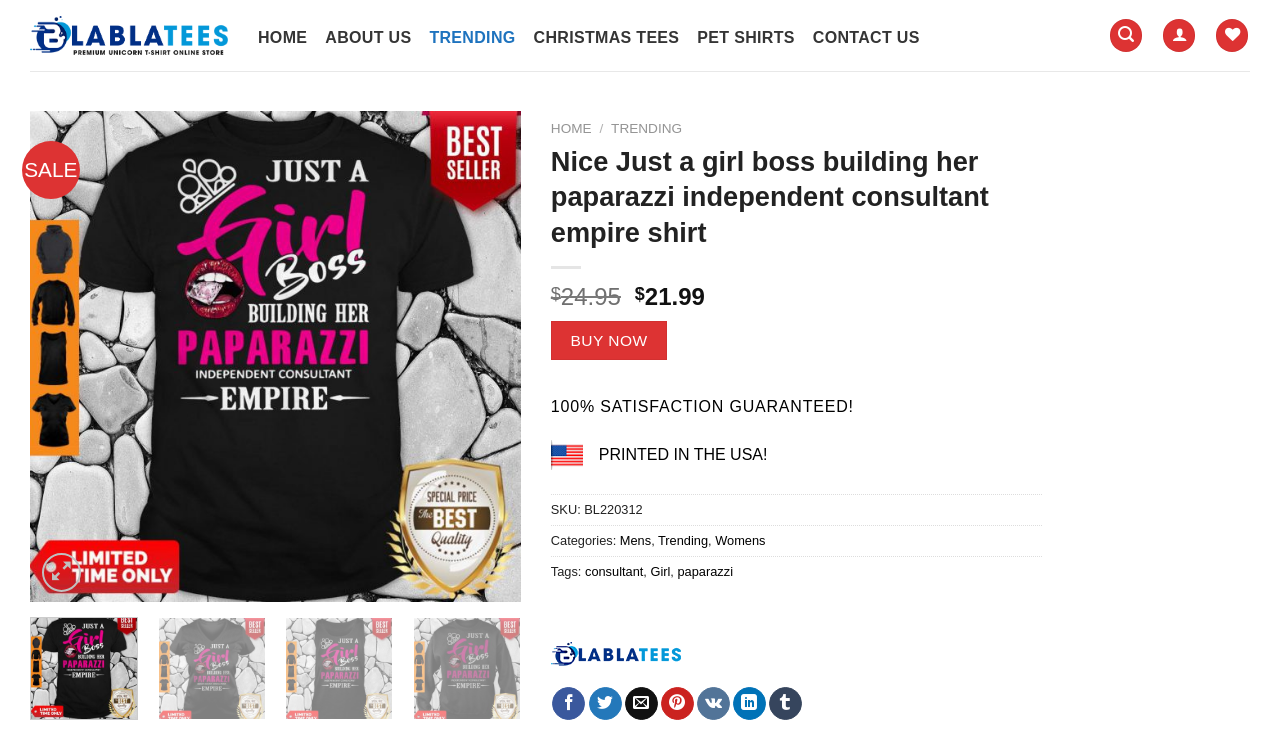What is the guarantee offered with the shirt?
Look at the image and respond to the question as thoroughly as possible.

The guarantee offered with the shirt can be found in the product details section, where it is prominently displayed. The guarantee is a 100% satisfaction guarantee, indicating that the seller is confident in the quality of the product.